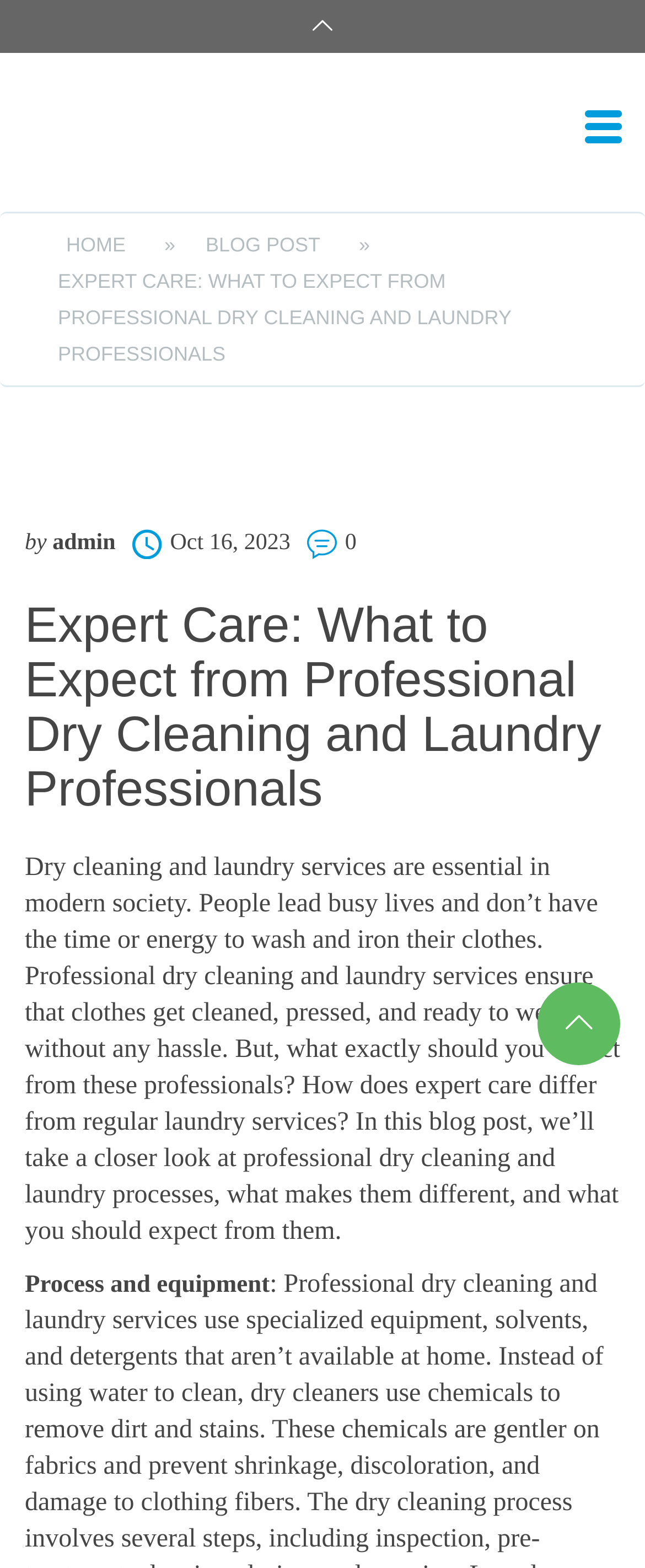When was this blog post published?
Answer the question with a single word or phrase derived from the image.

Oct 16, 2023